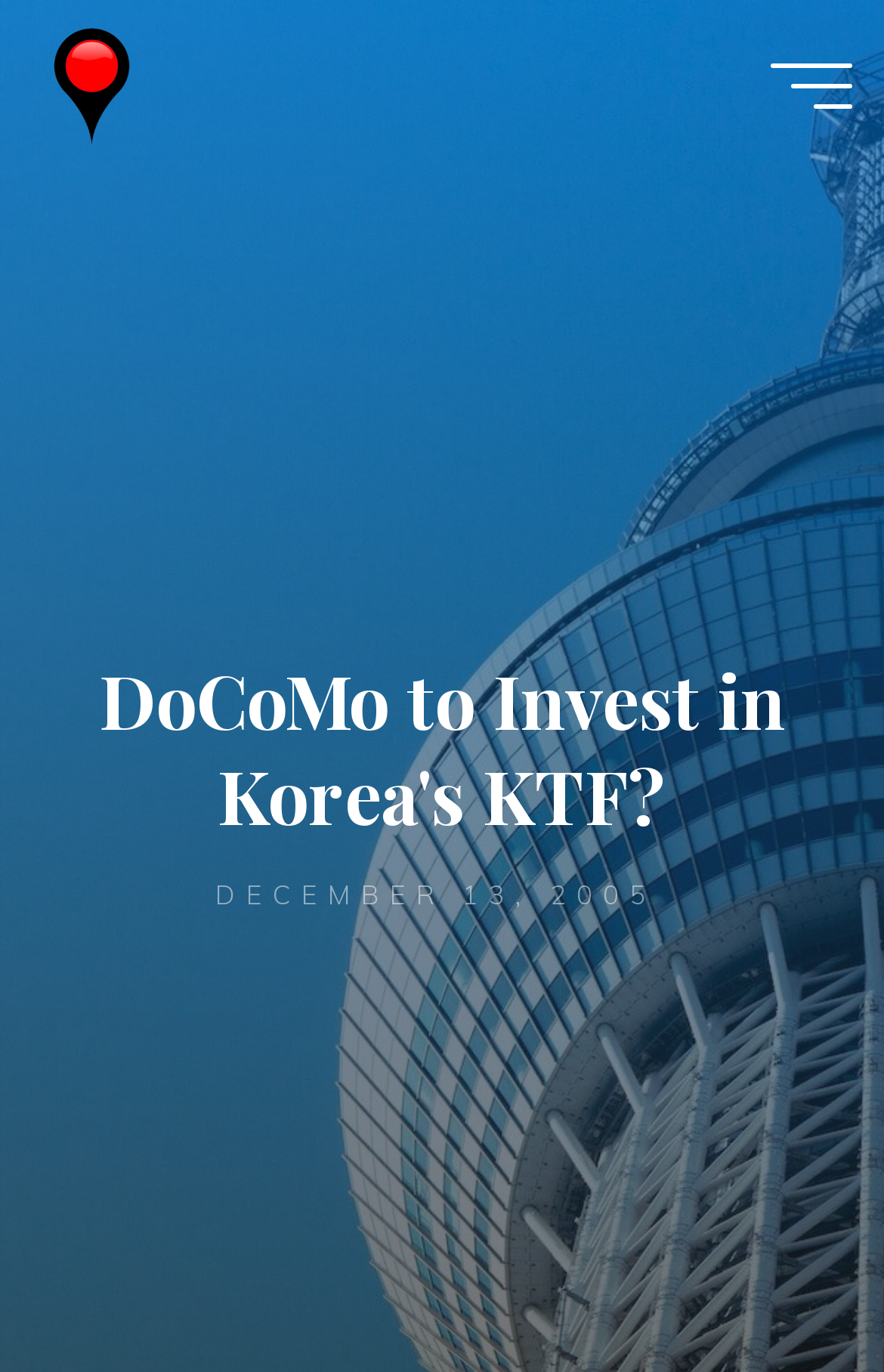Extract the bounding box coordinates for the UI element described by the text: "title="Wireless Watch Japan"". The coordinates should be in the form of [left, top, right, bottom] with values between 0 and 1.

[0.037, 0.046, 0.172, 0.076]